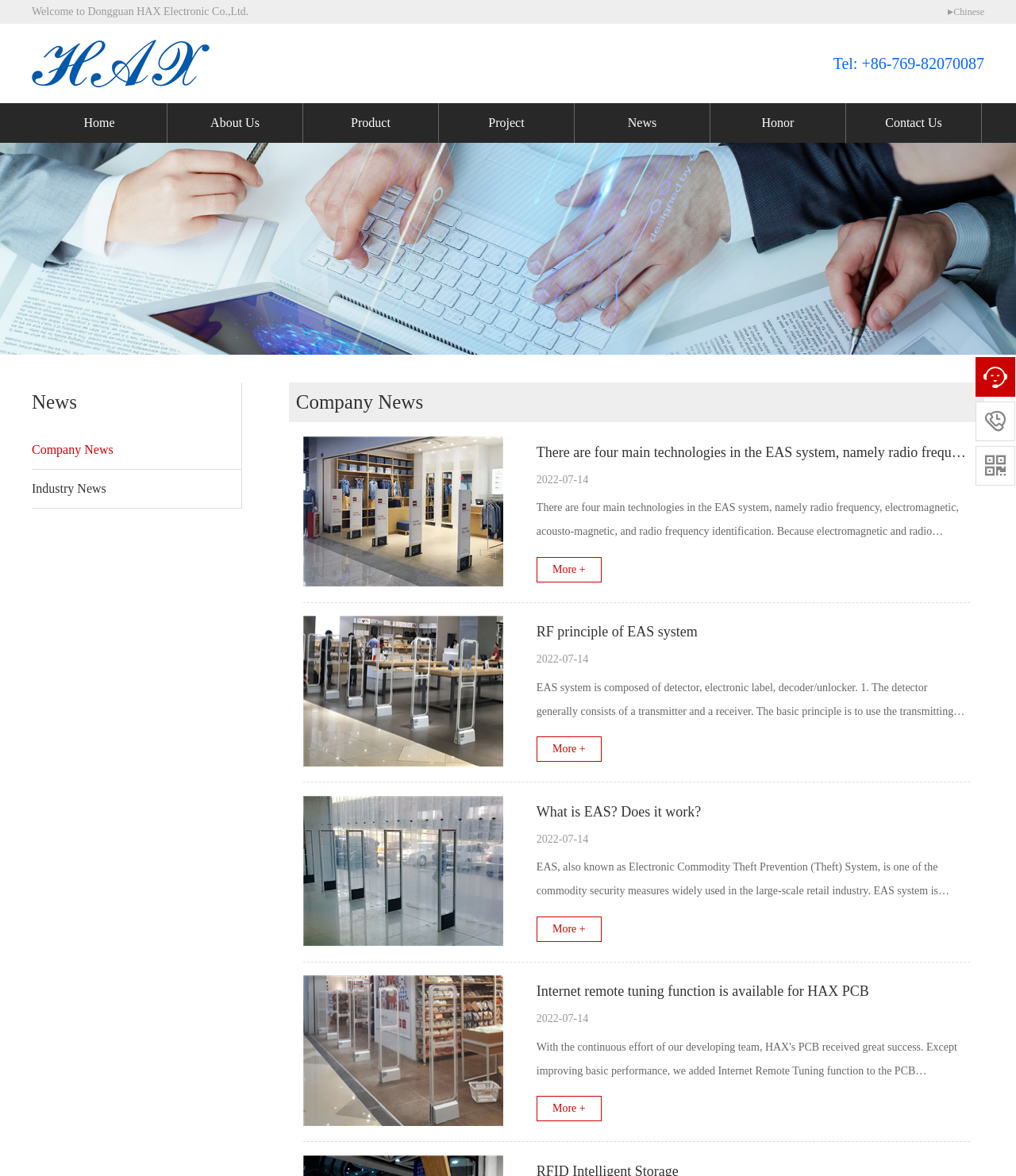Explain the contents of the webpage comprehensively.

The webpage is about Company News from Dongguan HAX Electronic Co., Ltd. At the top, there is a welcome message and a language selection option. Below that, there is a horizontal navigation menu with links to different sections of the website, including Home, About Us, Product, Project, News, Honor, and Contact Us.

The main content of the page is divided into two sections. On the left, there is a vertical menu with links to different news categories, including Company News and Industry News. On the right, there are several news articles with headings, dates, and summaries. Each article has a "More +" link at the bottom, which suggests that there is more content to be read.

The news articles are arranged in a vertical list, with the most recent articles at the top. Each article has a heading, a date, and a brief summary. Some articles have images accompanying the text. The articles appear to be about electronic article surveillance (EAS) systems, including their principles, components, and applications.

At the bottom of the page, there are some social media links and a copyright notice.